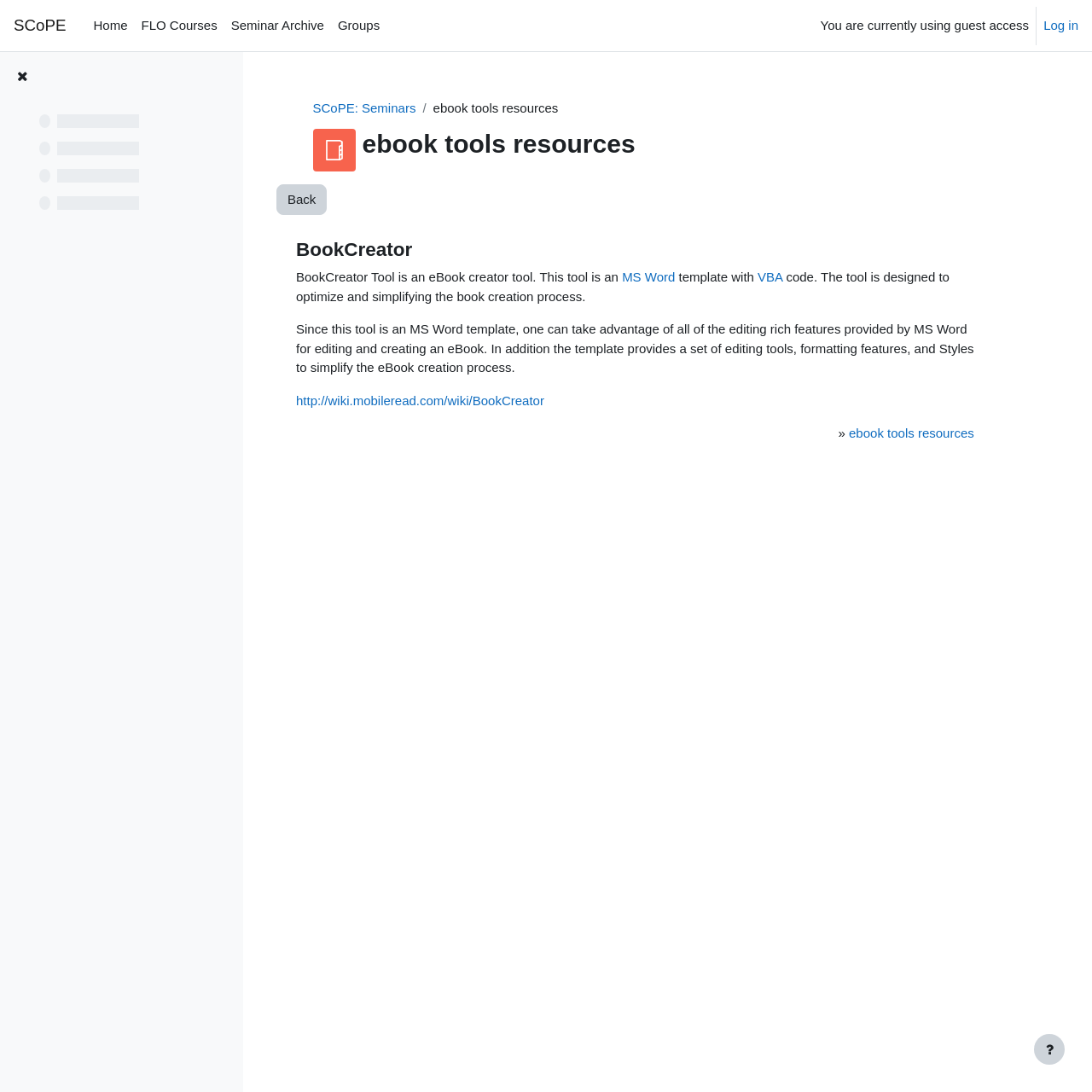Identify and extract the main heading from the webpage.

ebook tools resources